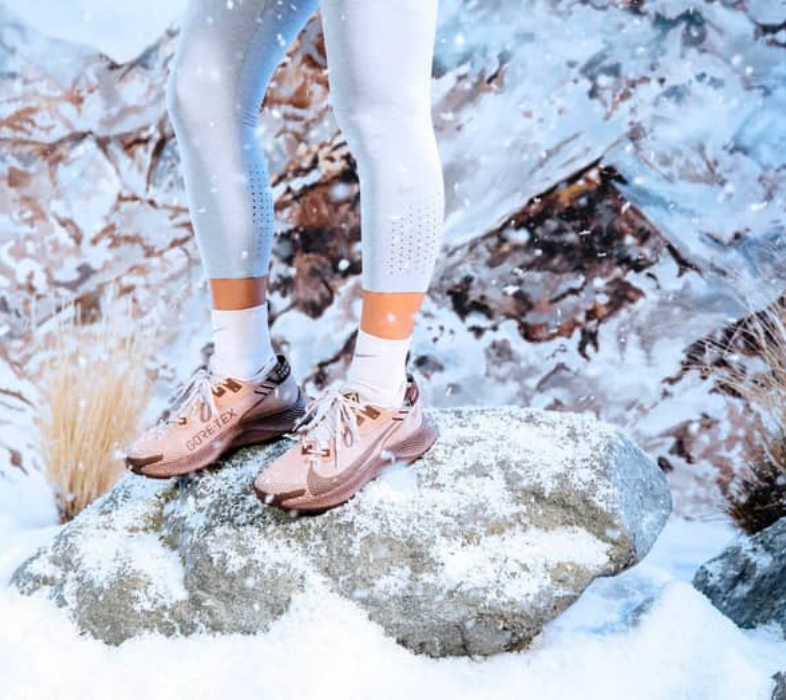What is the weather condition in the image?
Please answer the question with as much detail and depth as you can.

The image showcases a snowy outdoor setting, with snowflakes gently falling around the runner, creating an enchanting wintry atmosphere.